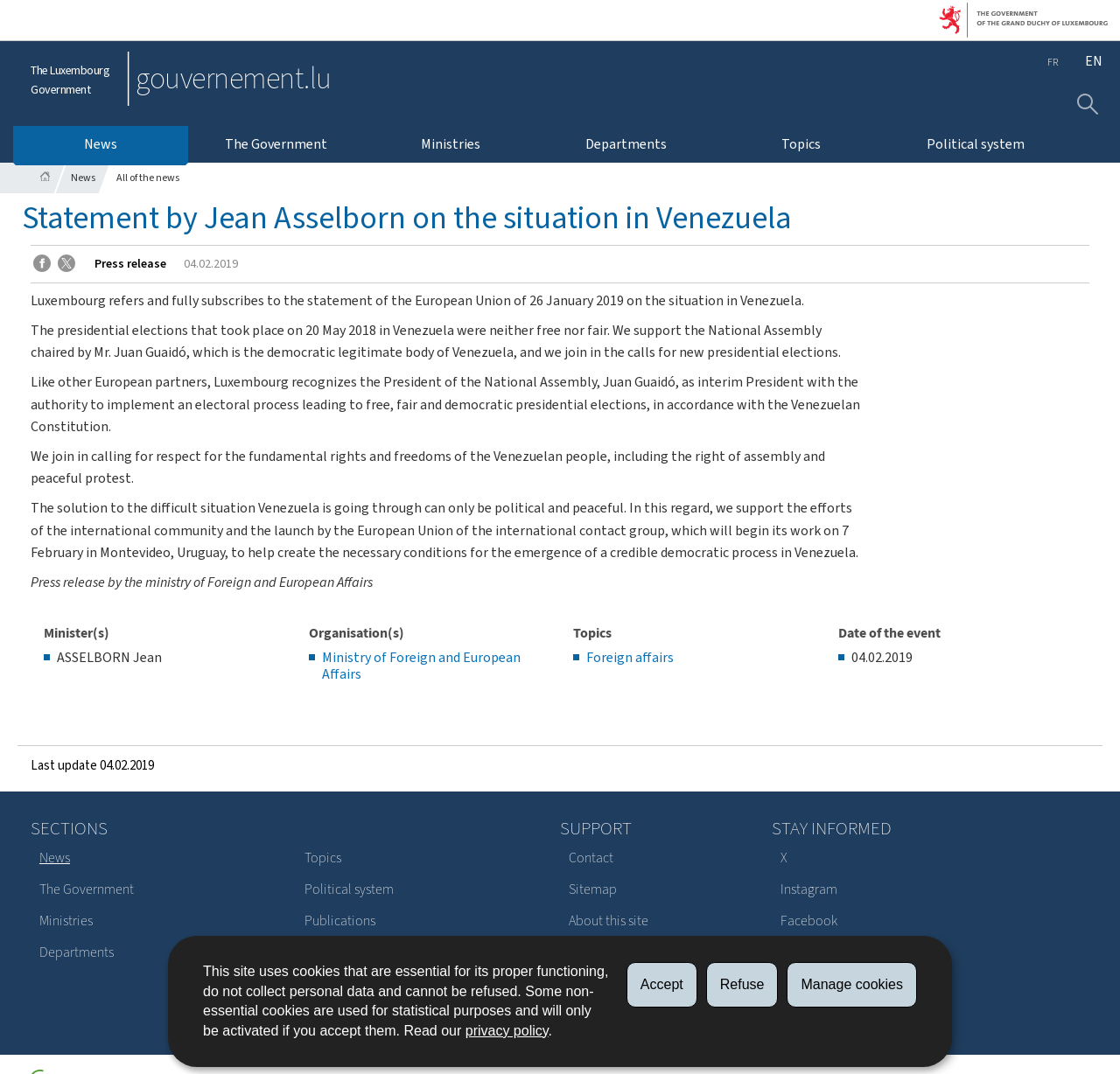What is the topic of the statement?
Utilize the information in the image to give a detailed answer to the question.

The topic of the statement is Venezuela because the text 'Statement by Jean Asselborn on the situation in Venezuela' is present on the webpage, indicating that the statement is about the situation in Venezuela.